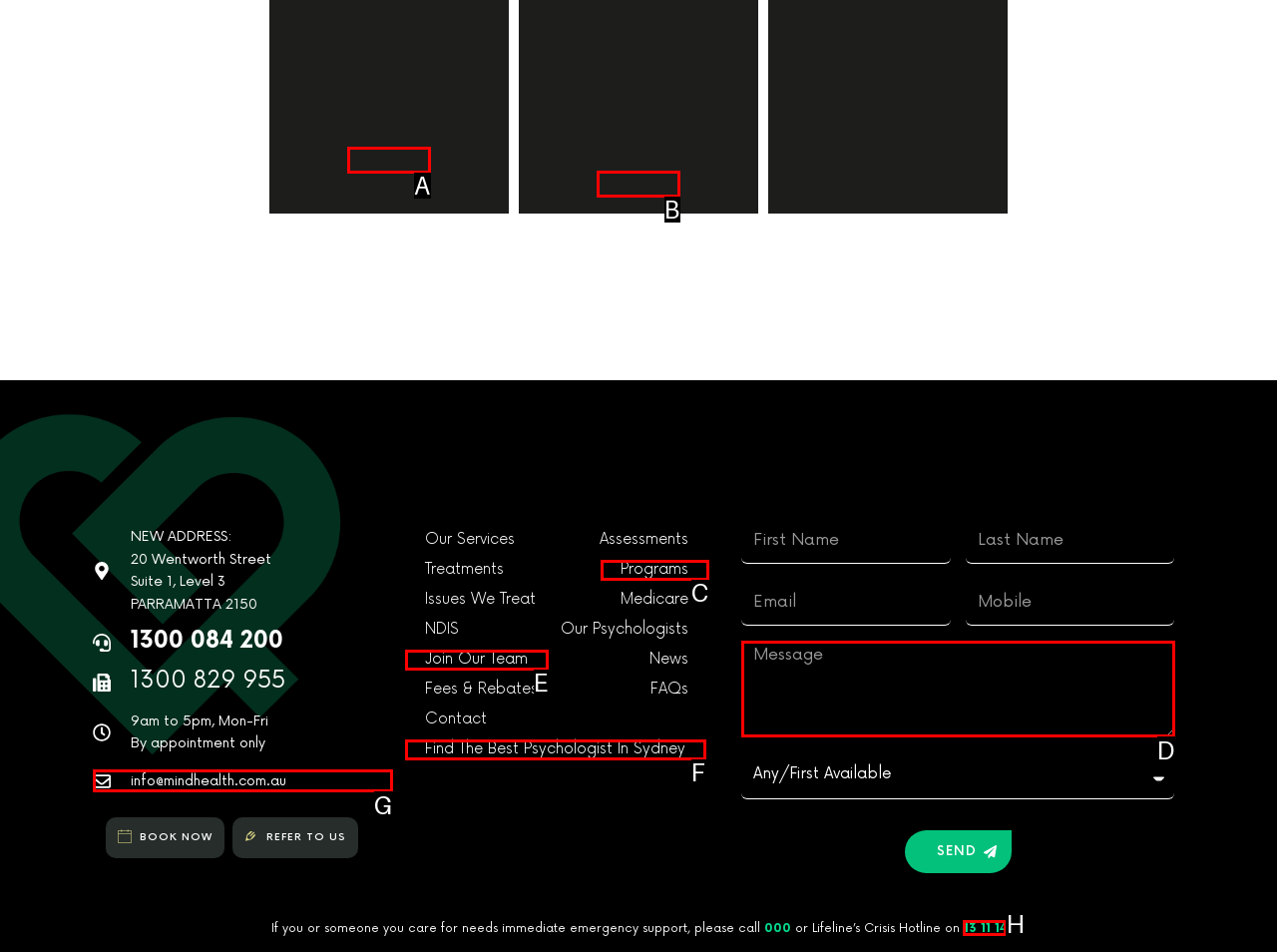Given the description: parent_node: MESSAGE name="form_fields[message]" placeholder="Message", identify the corresponding option. Answer with the letter of the appropriate option directly.

D